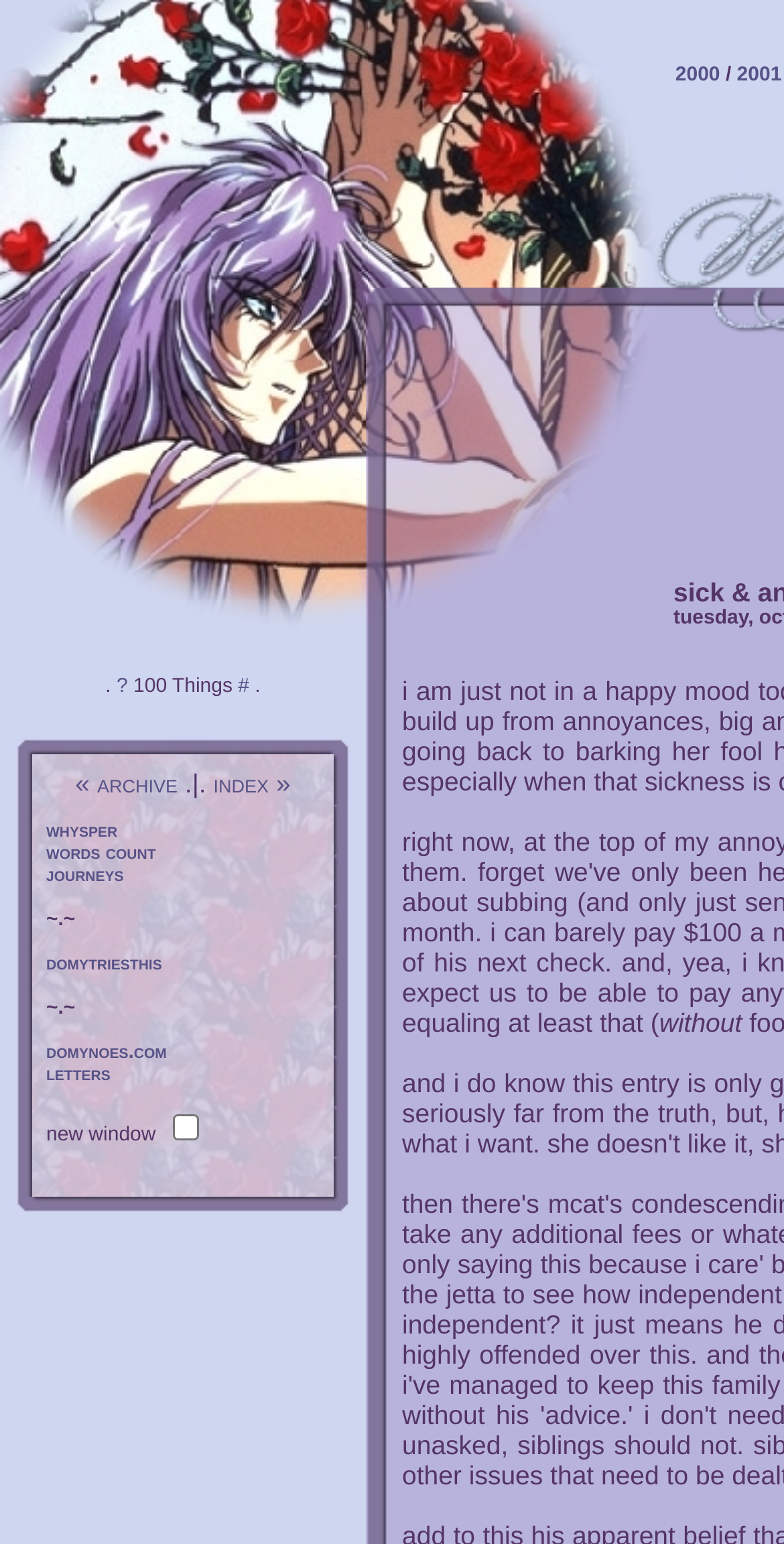What is the text of the static text element below the '?' link?
Please answer the question with a single word or phrase, referencing the image.

.